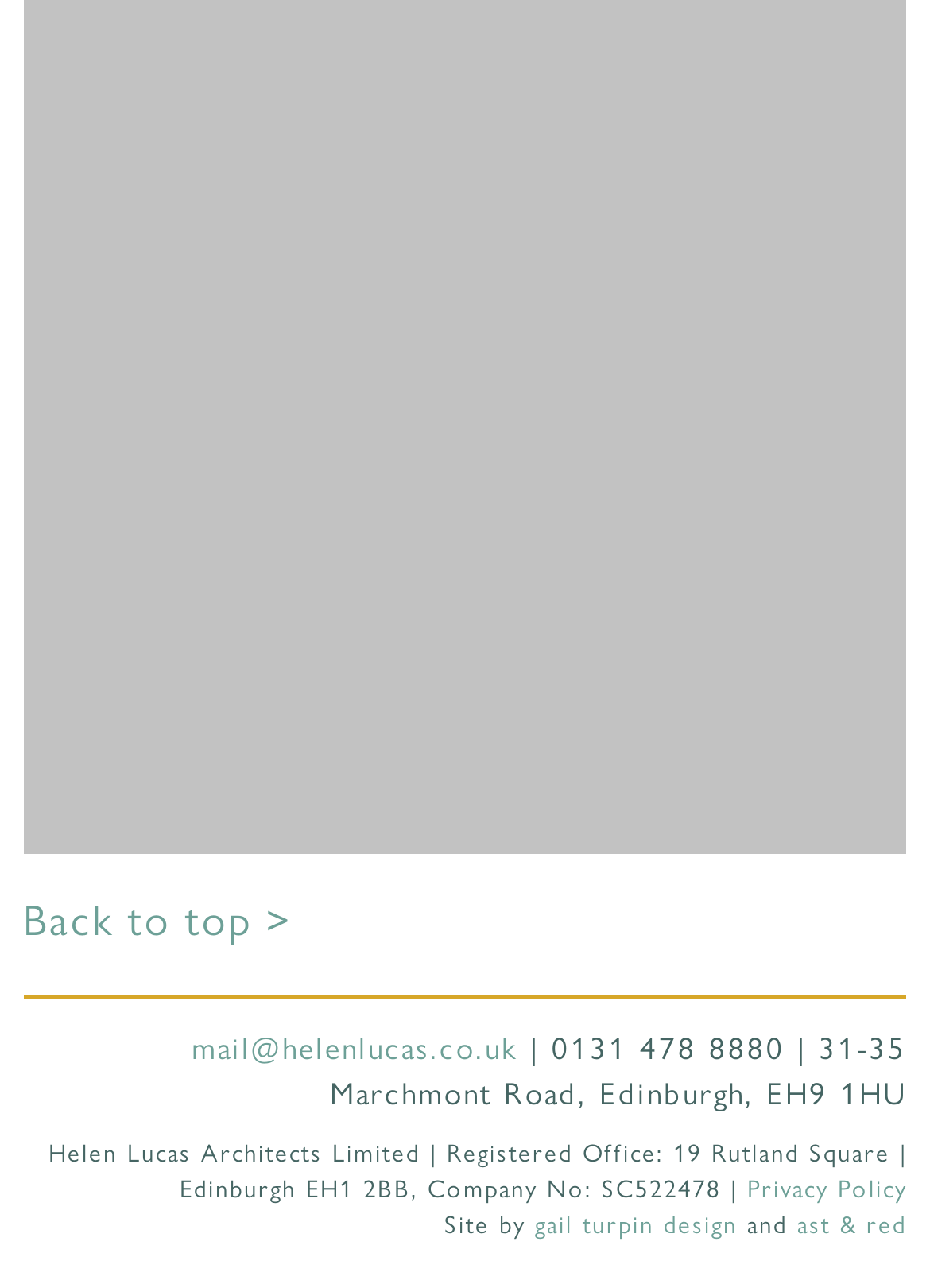What is the email address provided?
Refer to the image and offer an in-depth and detailed answer to the question.

I found the email address by looking at the link element with the text 'mail@helenlucas.co.uk' which is located at the bottom of the page.